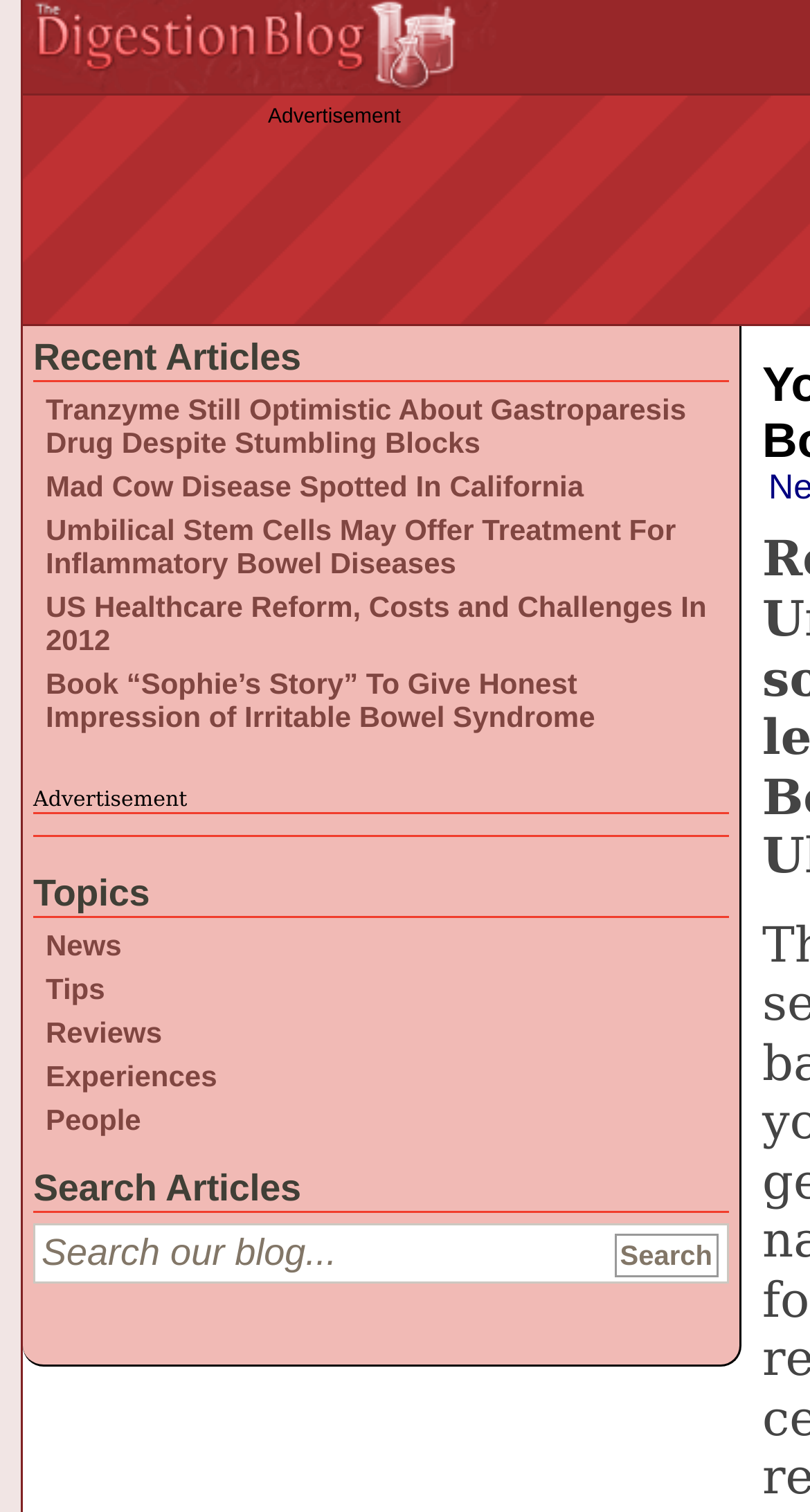Convey a detailed summary of the webpage, mentioning all key elements.

The webpage is focused on "The Digestion Blog" and appears to be a health-related blog. At the top, there is an advertisement section with the text "Advertisement". Below this section, there is a heading "Recent Articles" followed by a list of five article links, including "Tranzyme Still Optimistic About Gastroparesis Drug Despite Stumbling Blocks", "Mad Cow Disease Spotted In California", and others. These links are positioned side by side, taking up most of the width of the page.

Further down, there is another advertisement section with the same text "Advertisement". Below this, there is a heading "Topics" followed by a list of six category links, including "News", "Tips", "Reviews", and others. These links are also positioned side by side, similar to the article links above.

At the bottom of the page, there is a heading "Search Articles" followed by a search bar with a placeholder text "Search our blog..." and a "Search" button to the right of the search bar. The search bar takes up about half of the page width. Overall, the webpage has a simple layout with clear headings and concise text, making it easy to navigate and find relevant information.